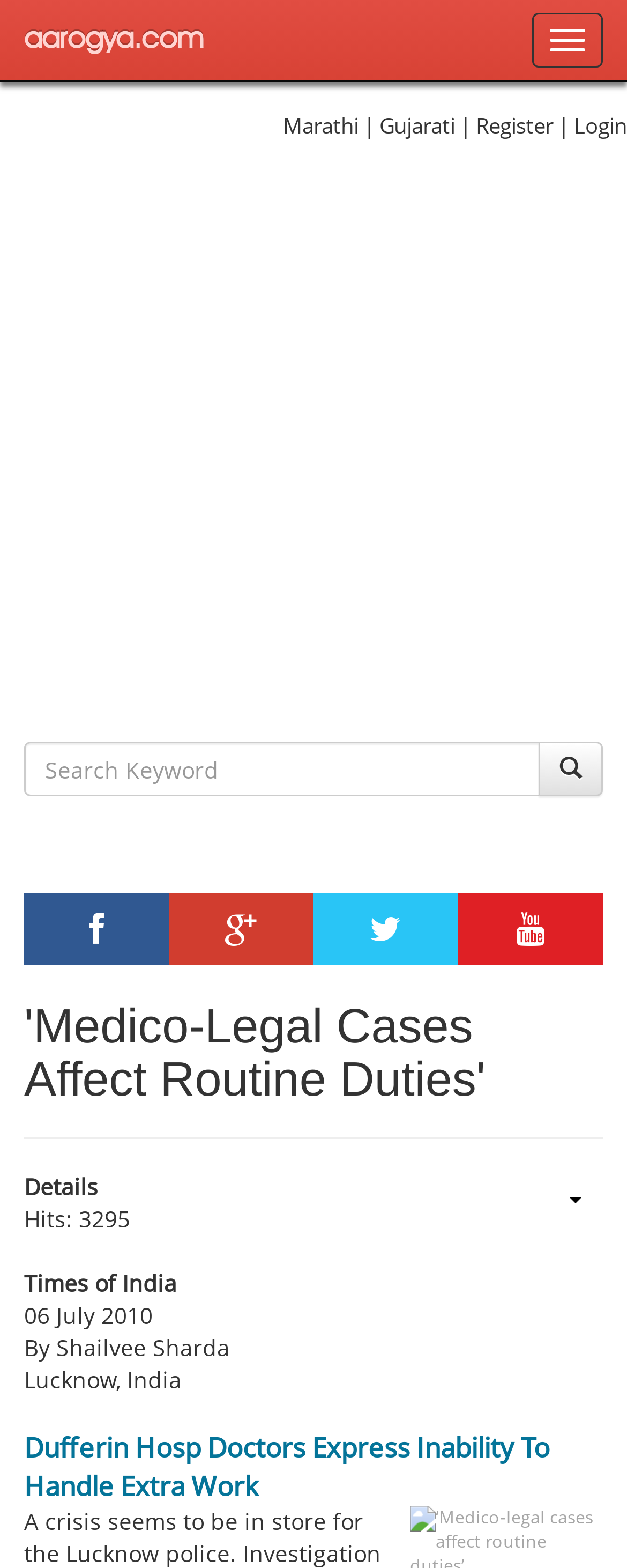What can be searched on this website?
Look at the image and respond with a one-word or short phrase answer.

Medical information